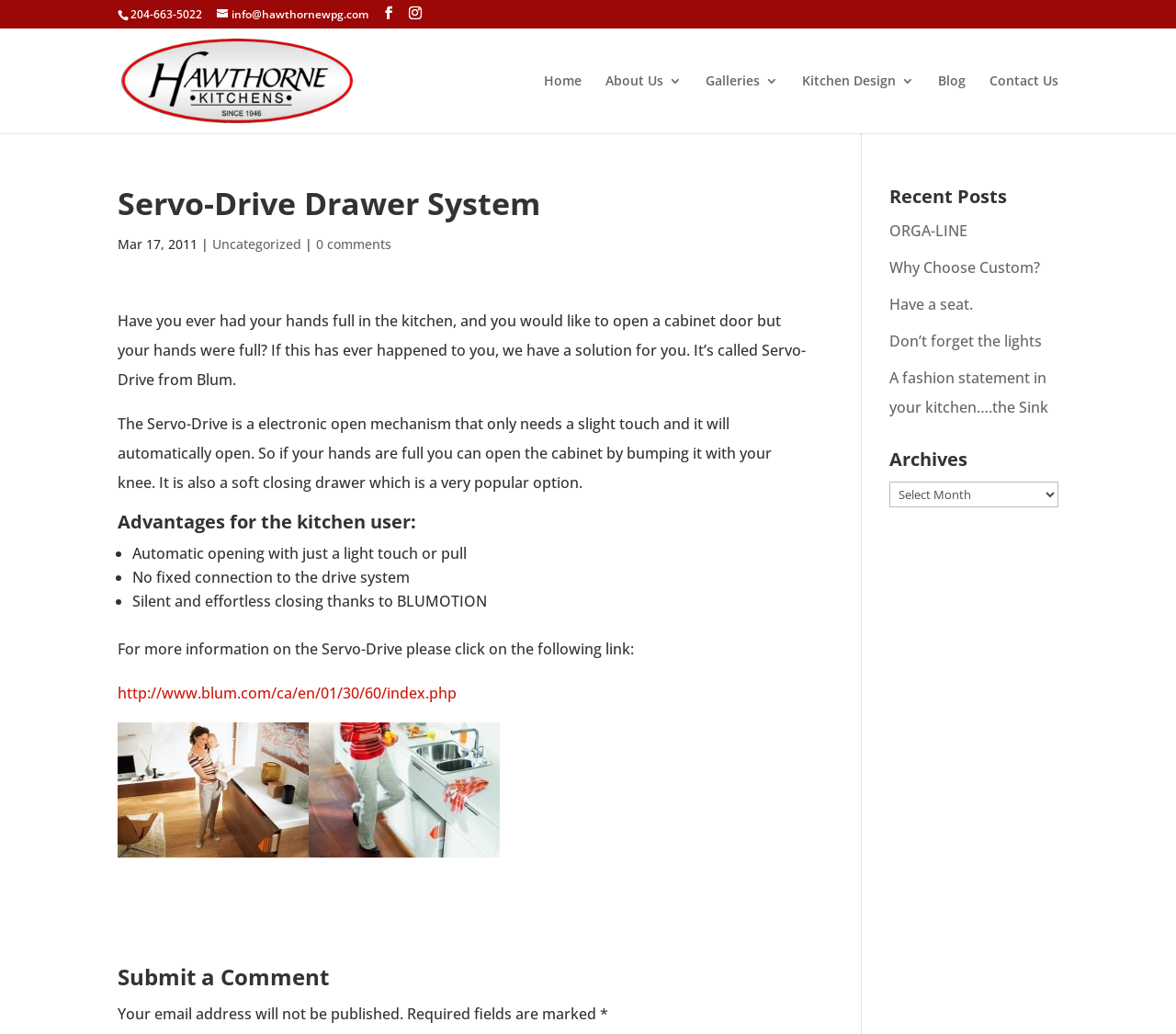What is the benefit of the BLUMOTION feature?
Please ensure your answer to the question is detailed and covers all necessary aspects.

The BLUMOTION feature is mentioned as one of the advantages of the Servo-Drive Drawer System, and it provides silent and effortless closing of the drawers. This is mentioned in the list of advantages under the heading 'Advantages for the kitchen user:'.